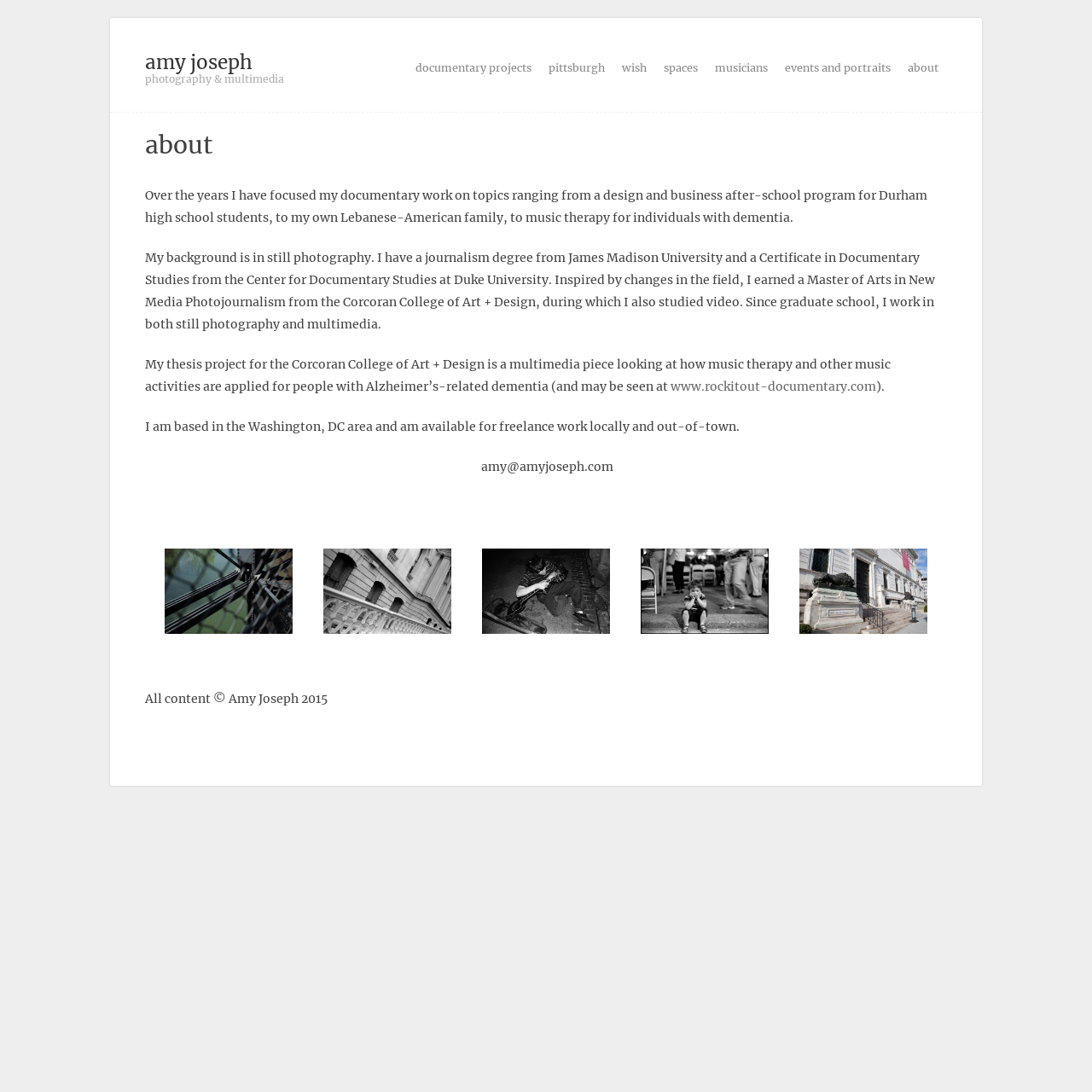Please indicate the bounding box coordinates of the element's region to be clicked to achieve the instruction: "visit the 'about' page". Provide the coordinates as four float numbers between 0 and 1, i.e., [left, top, right, bottom].

[0.824, 0.048, 0.867, 0.076]